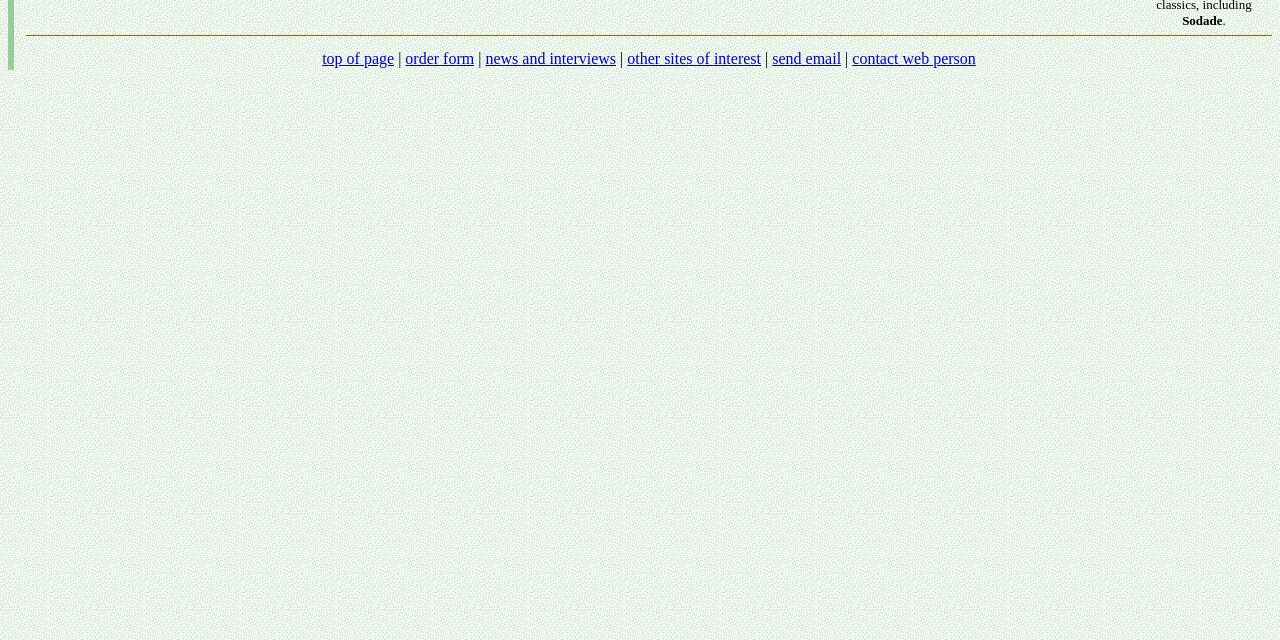Extract the bounding box for the UI element that matches this description: "news and interviews".

[0.379, 0.078, 0.481, 0.105]